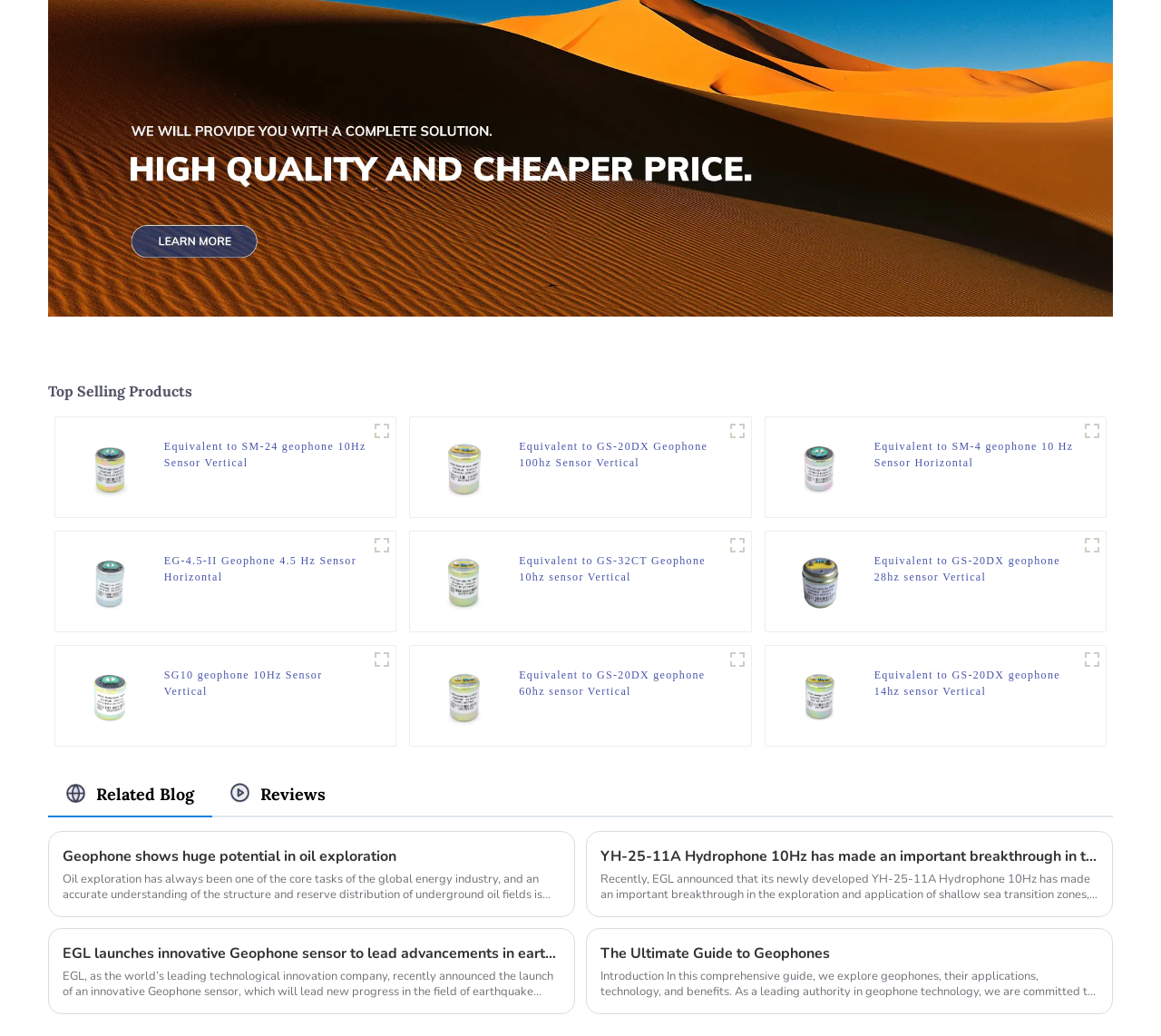Could you specify the bounding box coordinates for the clickable section to complete the following instruction: "Read the 'Geophone shows huge potential in oil exploration' blog"?

[0.054, 0.816, 0.483, 0.837]